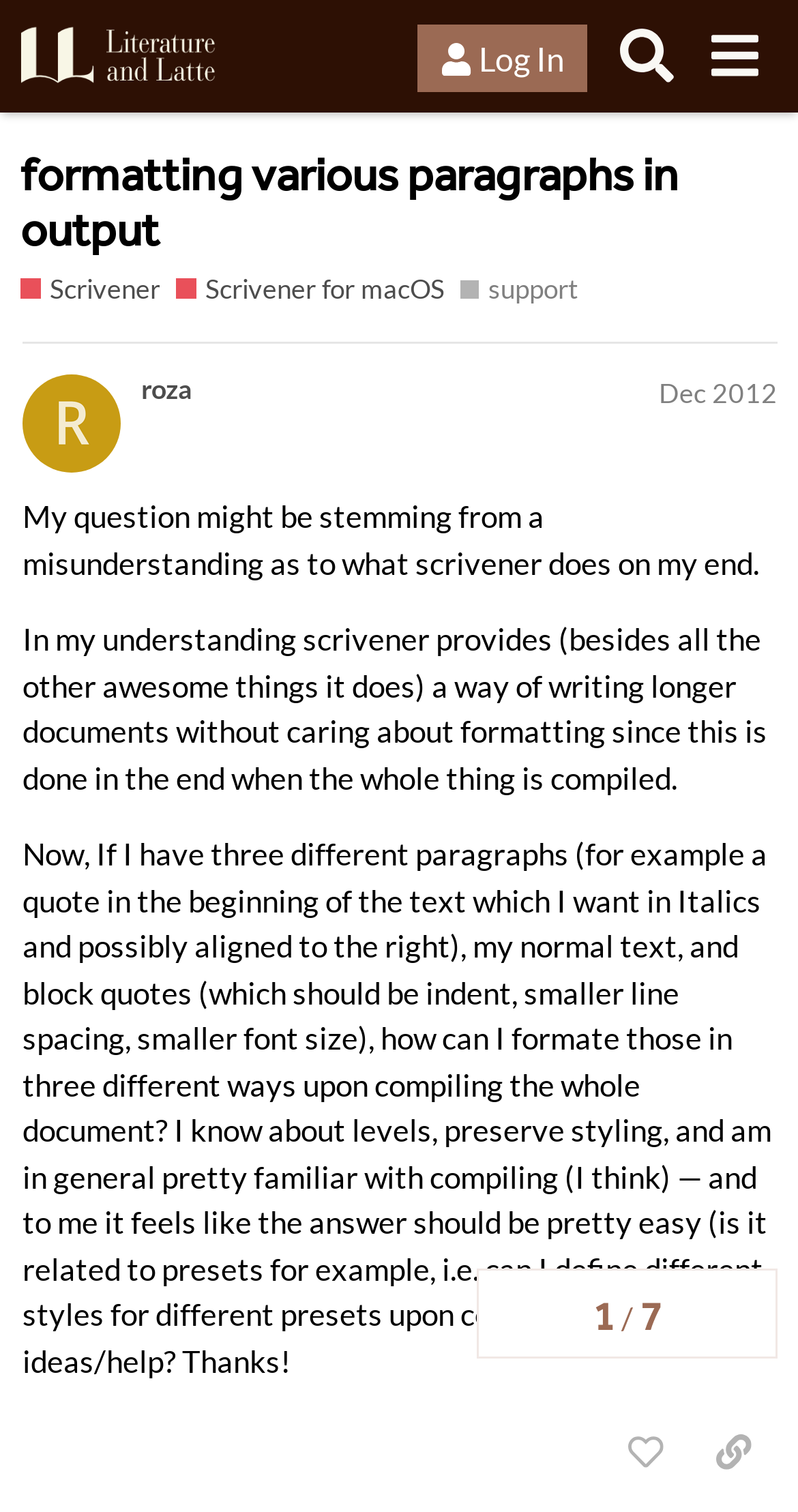How many paragraphs are in the main post?
Based on the content of the image, thoroughly explain and answer the question.

The main post is the long text written by the user 'roza'. It can be found in the middle of the webpage. By reading the text, we can see that it consists of three paragraphs.